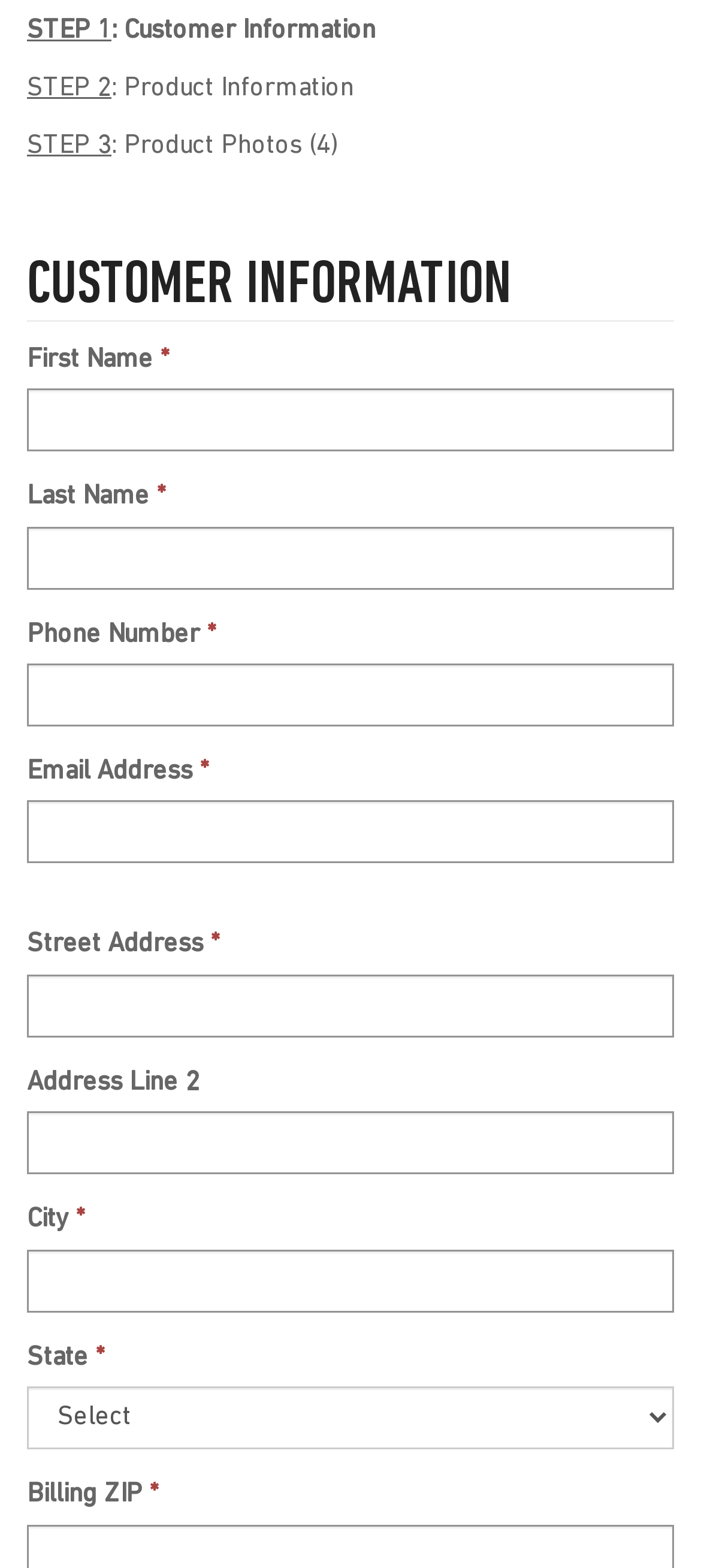Based on the description "name="ctl00$ctl00$ContentContainer$MainContent$EntityControls$EntityFormControl$EntityFormControl_EntityFormView$tm_customerphonenumber"", find the bounding box of the specified UI element.

[0.038, 0.423, 0.962, 0.463]